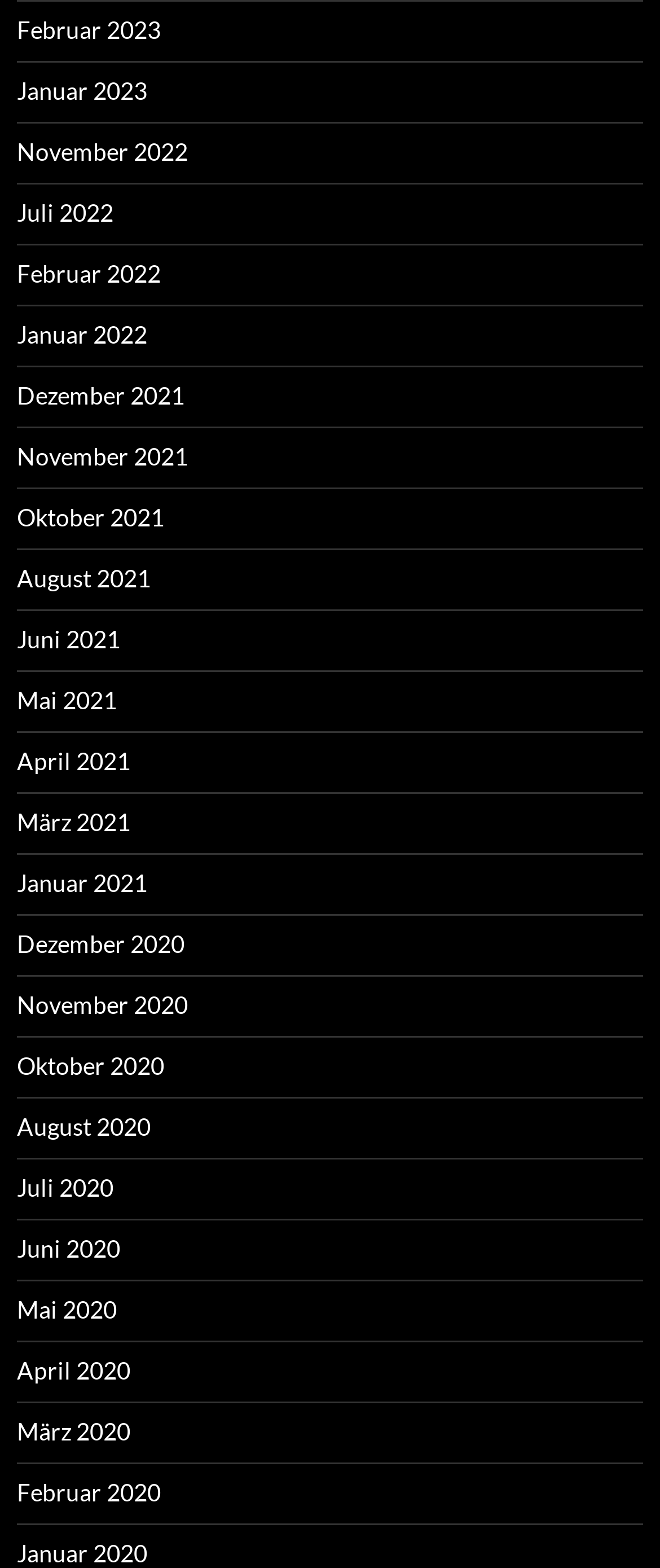Using the provided description: "Juni 2020", find the bounding box coordinates of the corresponding UI element. The output should be four float numbers between 0 and 1, in the format [left, top, right, bottom].

[0.026, 0.787, 0.182, 0.805]